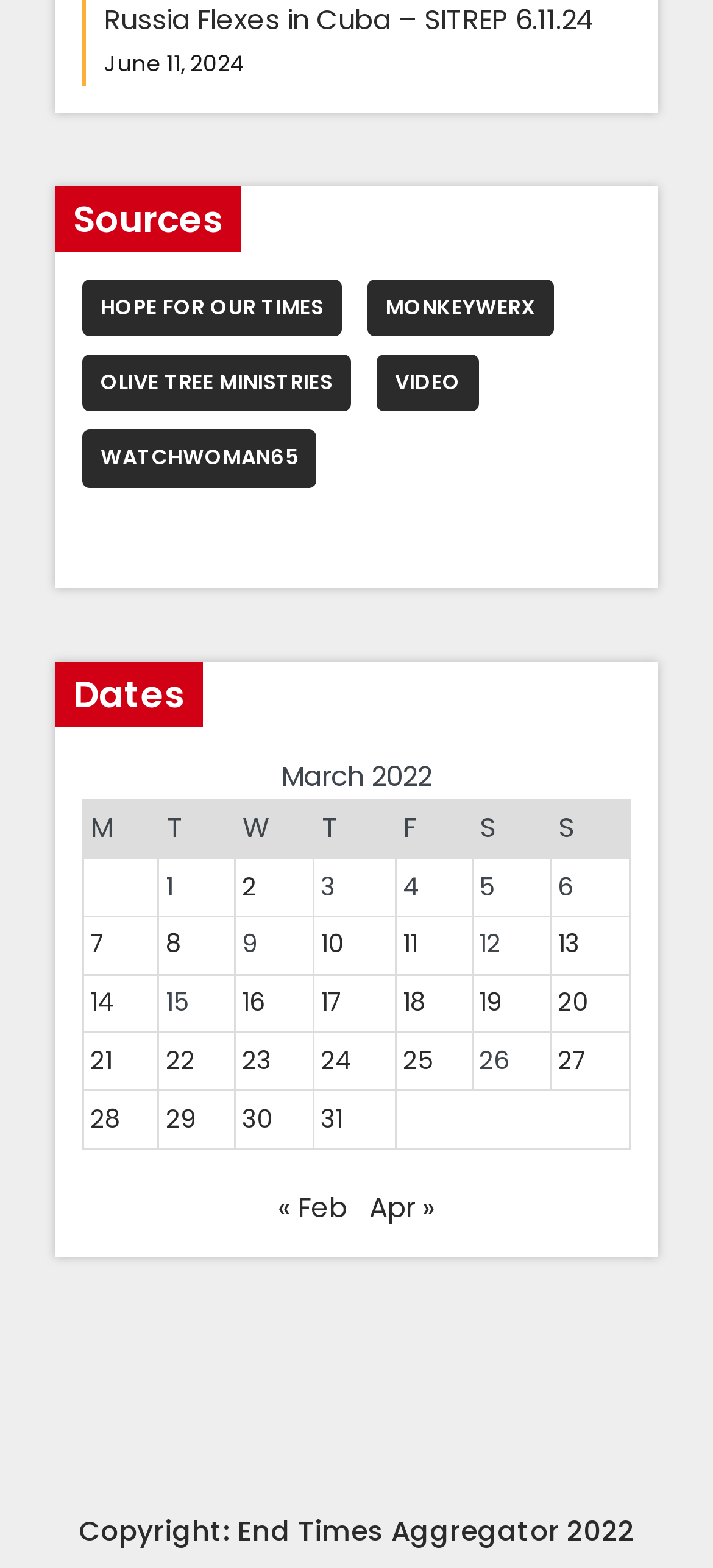Show the bounding box coordinates of the region that should be clicked to follow the instruction: "Visit Olive Tree Ministries."

[0.115, 0.226, 0.492, 0.263]